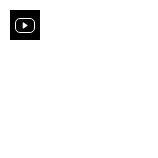Use a single word or phrase to answer the question:
What is the purpose of the media play button?

Link to a video